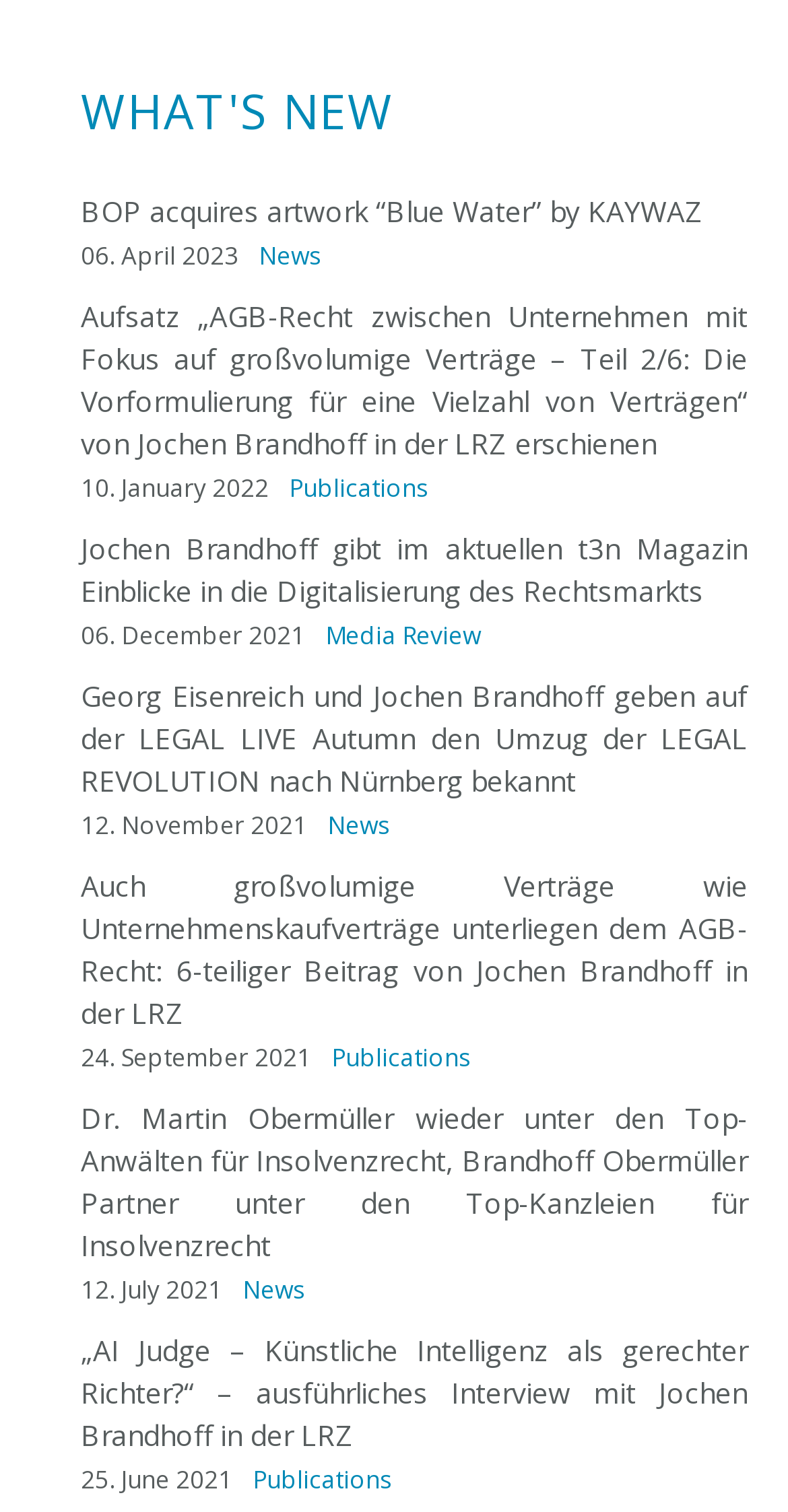Please identify the bounding box coordinates of the element on the webpage that should be clicked to follow this instruction: "Read news about Georg Eisenreich and Jochen Brandhoff". The bounding box coordinates should be given as four float numbers between 0 and 1, formatted as [left, top, right, bottom].

[0.103, 0.446, 0.949, 0.53]